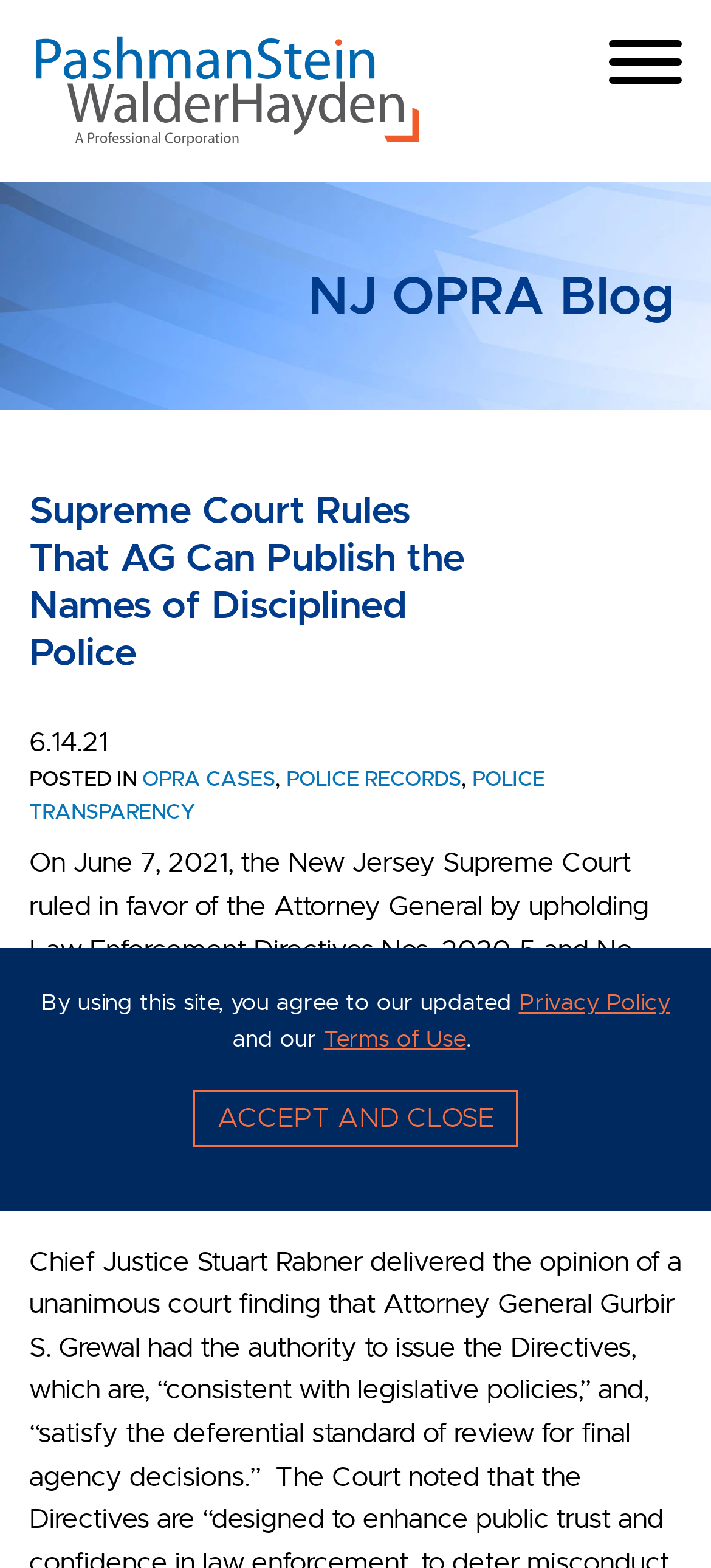Highlight the bounding box coordinates of the element that should be clicked to carry out the following instruction: "Read 'Open Education Week: Share An Inspiring OpenETC Site'". The coordinates must be given as four float numbers ranging from 0 to 1, i.e., [left, top, right, bottom].

None